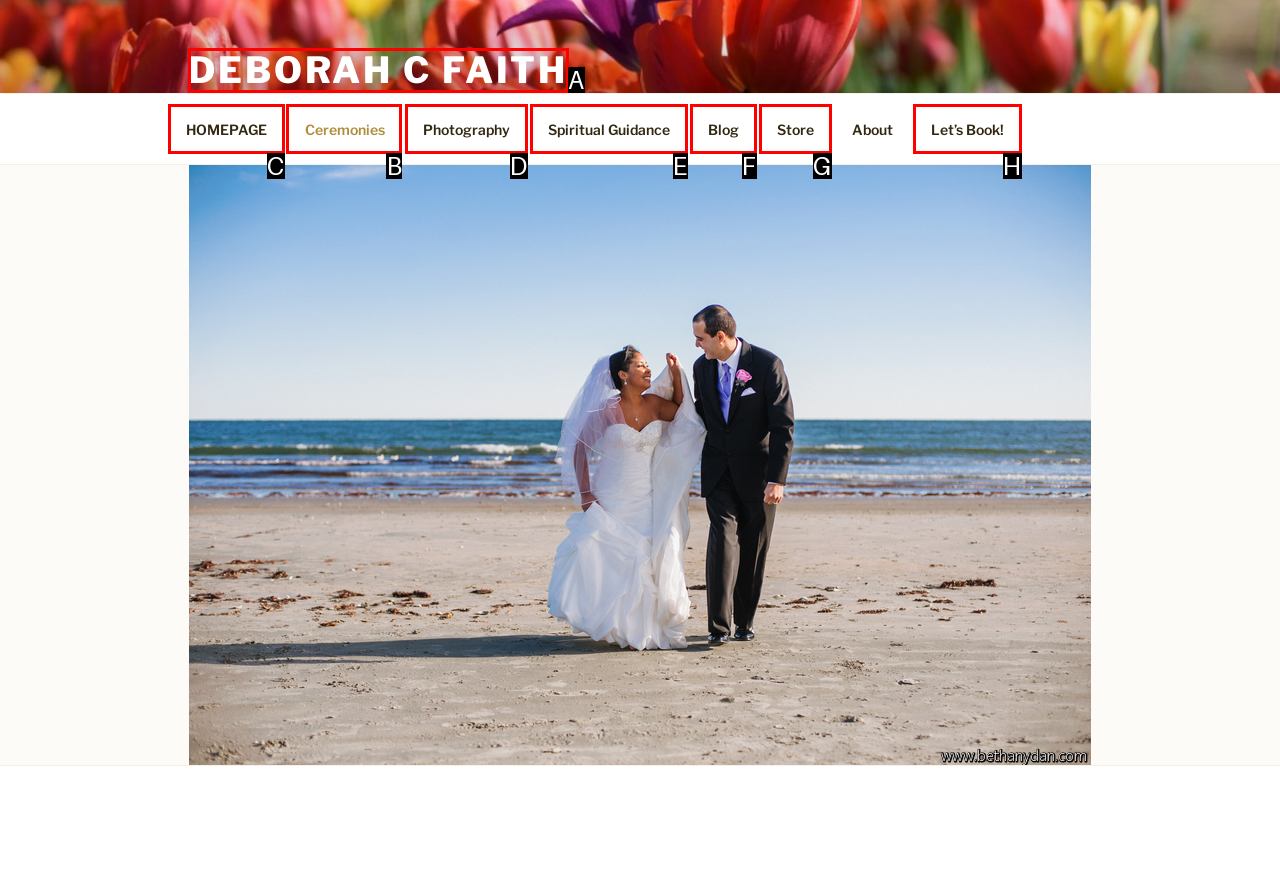Select the correct option from the given choices to perform this task: visit the ceremonies page. Provide the letter of that option.

B